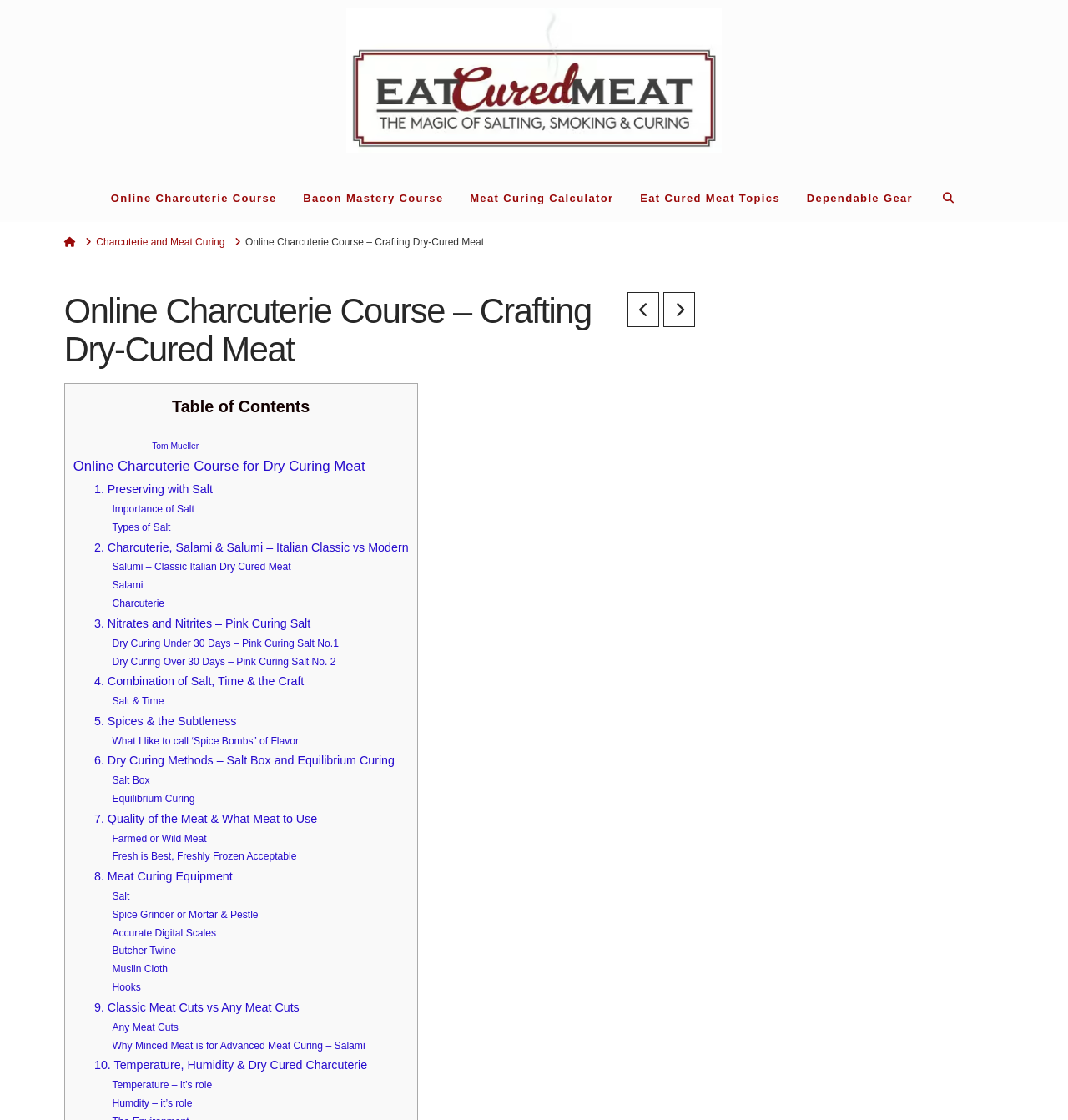Reply to the question with a single word or phrase:
Who is the author of this webpage?

Tom Mueller